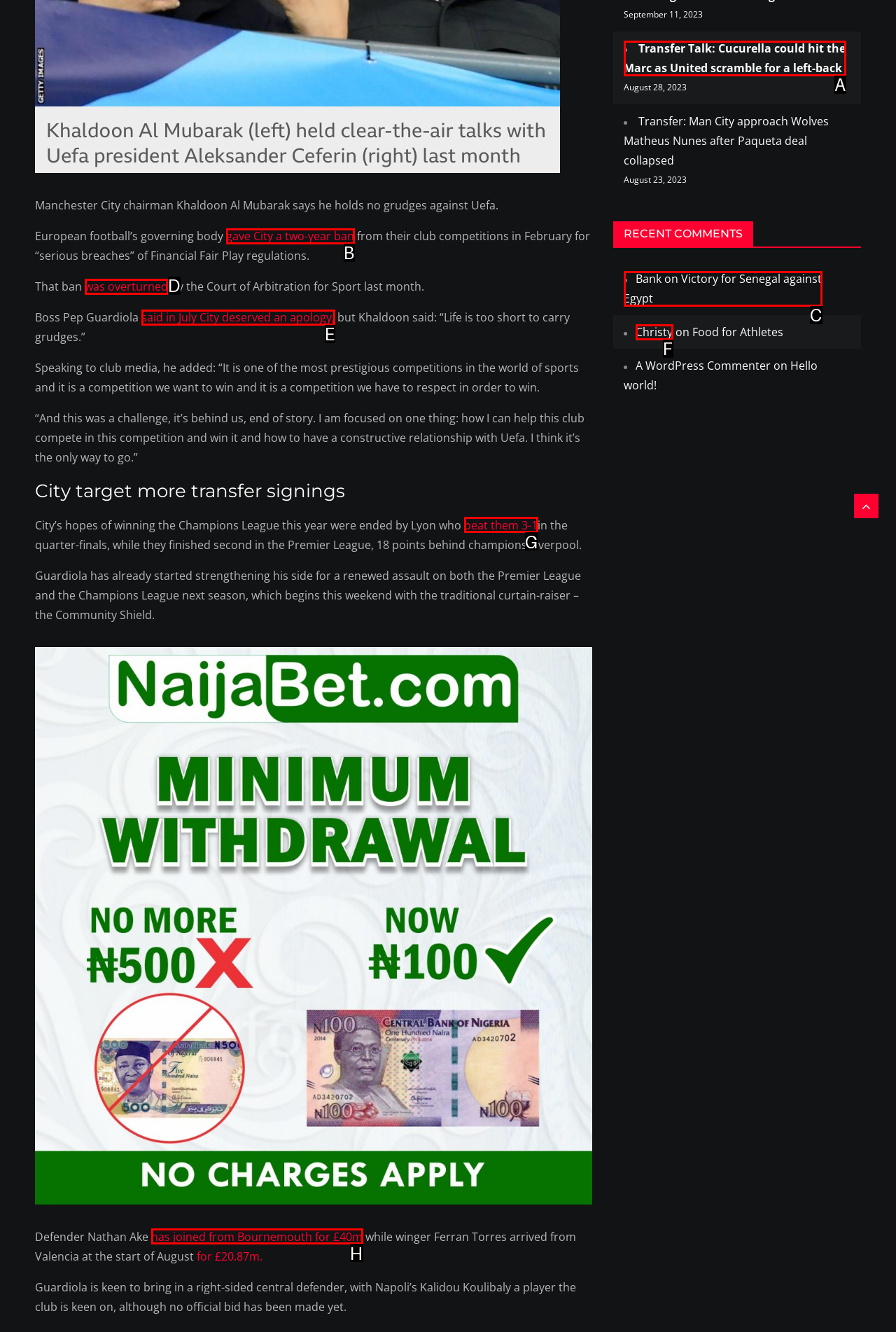Determine which HTML element best fits the description: gave City a two-year ban
Answer directly with the letter of the matching option from the available choices.

B